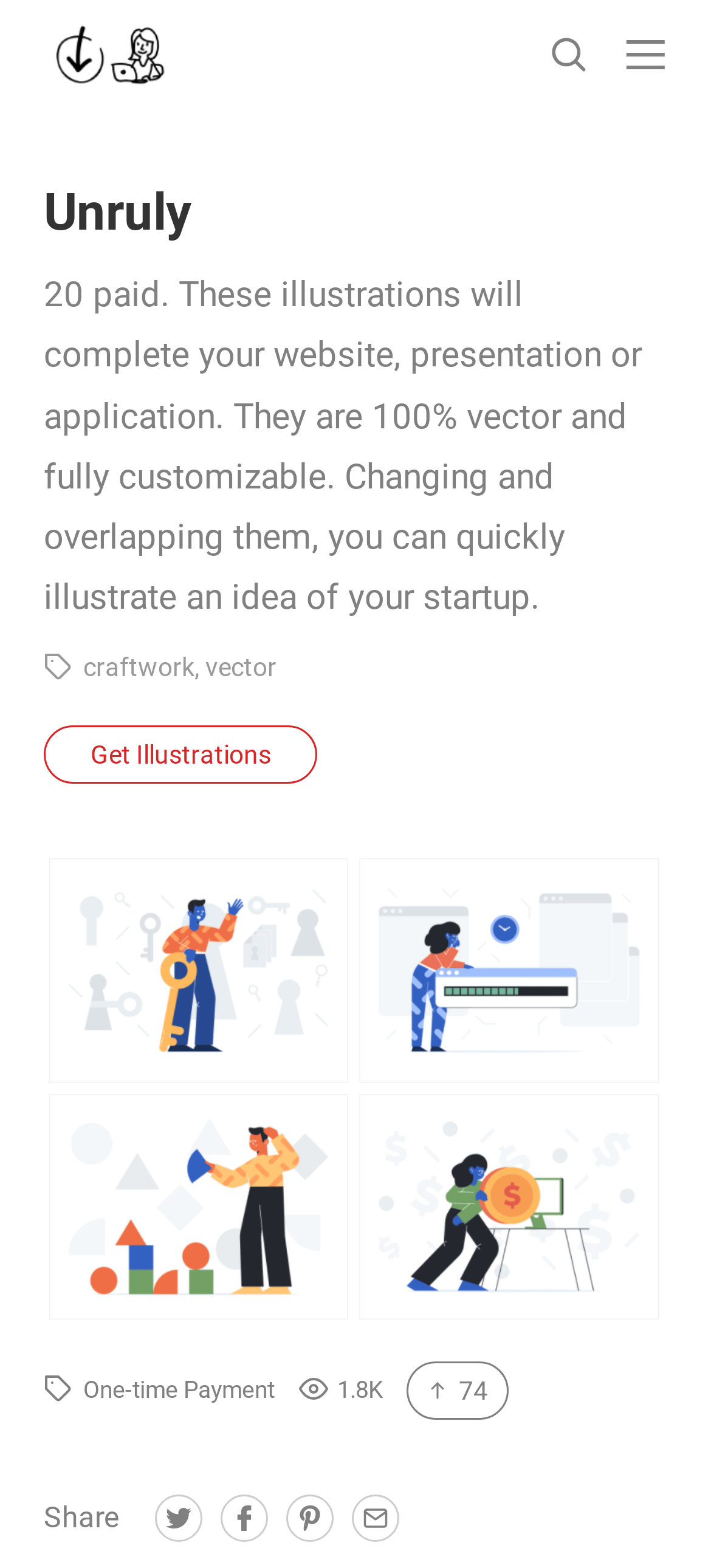Please identify the bounding box coordinates of the region to click in order to complete the given instruction: "View blog". The coordinates should be four float numbers between 0 and 1, i.e., [left, top, right, bottom].

[0.269, 0.366, 0.731, 0.406]